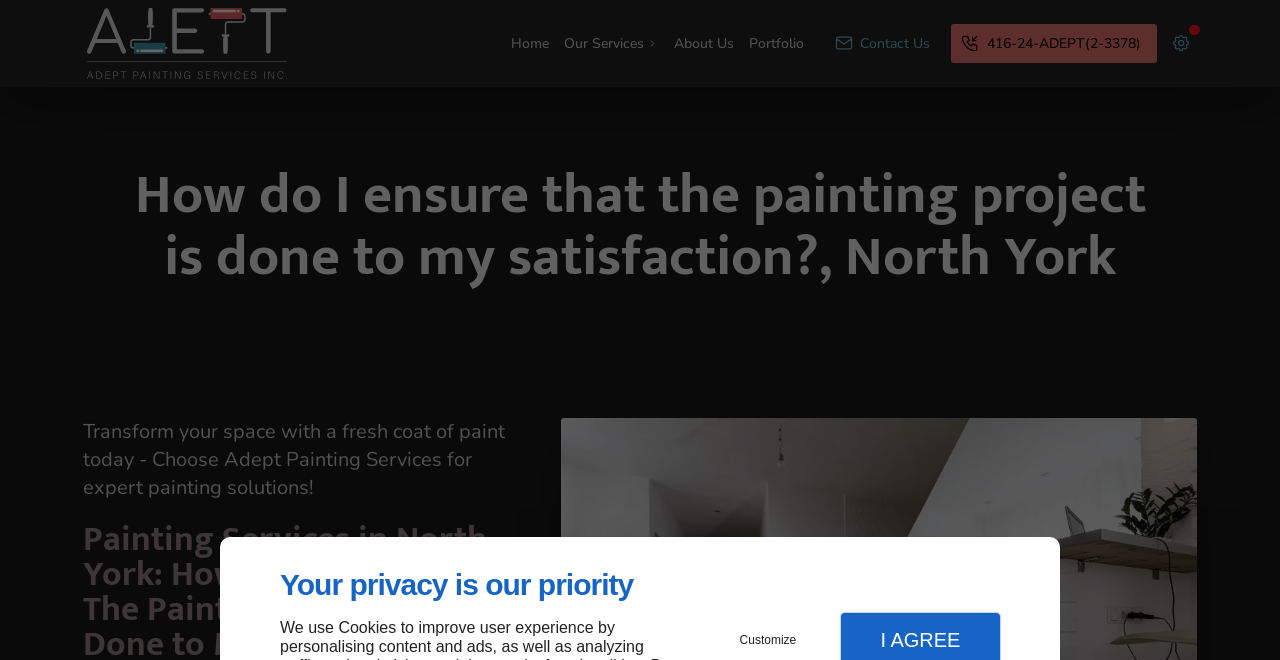Provide a comprehensive description of the webpage.

The webpage is about Adept Painting Services, with a focus on ensuring customer satisfaction in painting projects. At the top left corner, there is a logo of Adept Painting Services, accompanied by a link to the company's name. Below the logo, there is a navigation menu with links to different sections, including Home, Our Services, About Us, and Portfolio.

The Our Services section is further divided into sub-links, including Commercial Painting, Residential Painting, Staining, Handyman Services, and Metal Painting, which are arranged vertically in a column. These links are positioned at the top center of the page.

To the right of the navigation menu, there is a contact section with a button labeled "Contact Us" and a brief description of the contact information available. Below the contact section, there is a link to the company's phone number.

At the bottom right corner, there is a settings button labeled "Settings". The main content of the page is headed by a title "How do I ensure that the painting project is done to my satisfaction?, North York" and followed by a paragraph of text that describes the benefits of choosing Adept Painting Services for painting solutions.